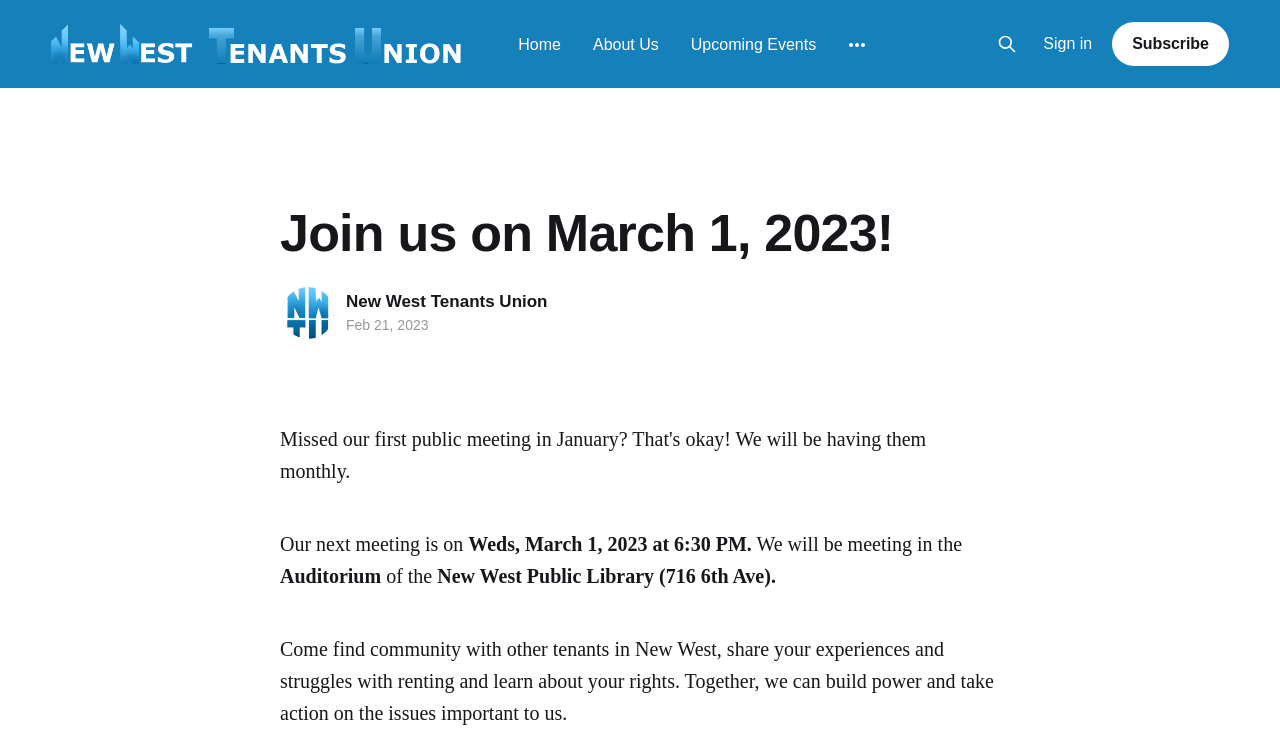Analyze the image and provide a detailed answer to the question: What is the purpose of the meeting?

I found the answer by reading the text on the webpage, specifically the sentence 'Come find community with other tenants in New West, share your experiences and struggles with renting and learn about your rights.' which describes the purpose of the meeting.